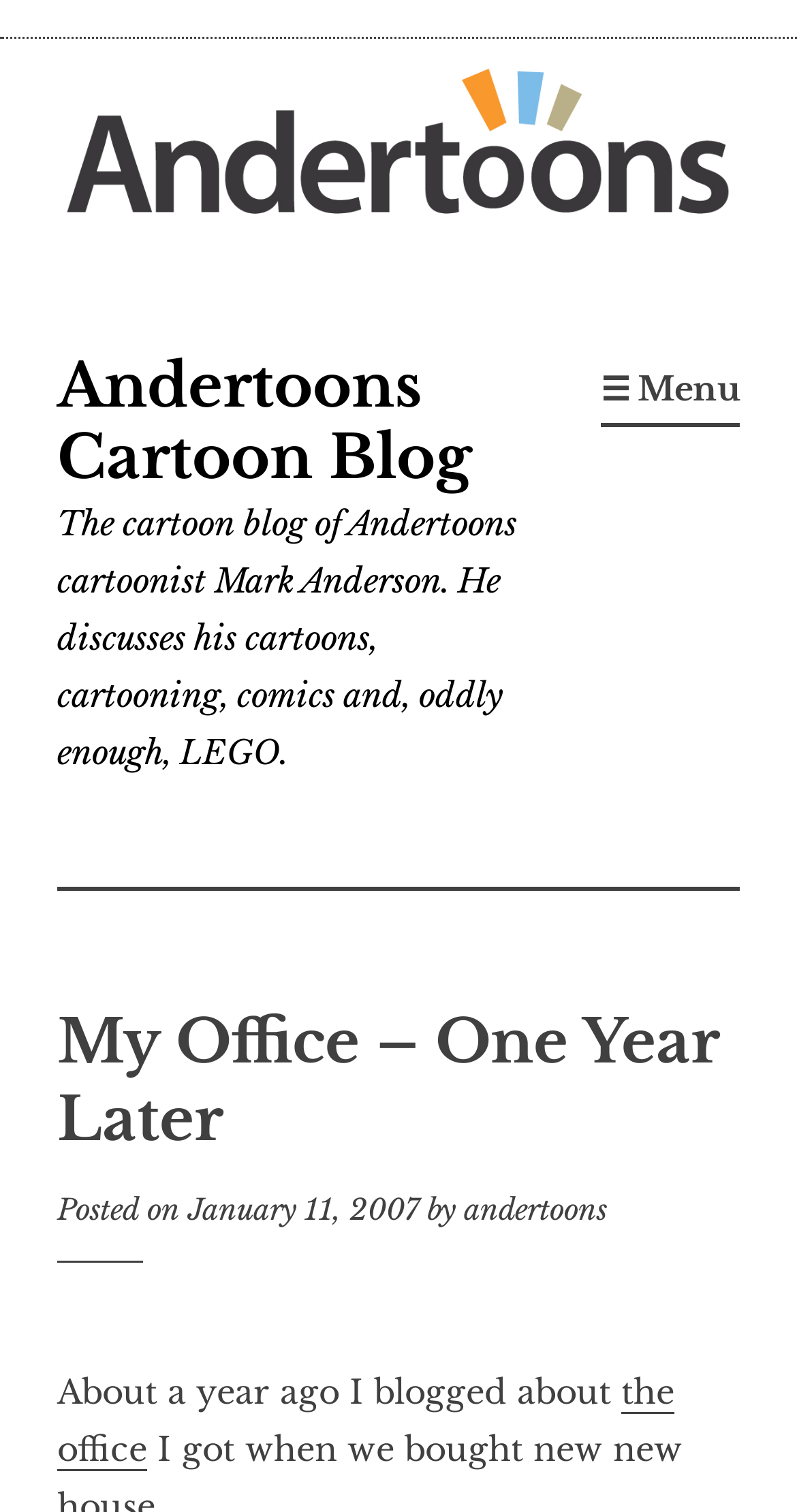What is the name of the cartoonist?
Please provide an in-depth and detailed response to the question.

I found the answer by looking at the StaticText element that describes the cartoon blog, which mentions 'the cartoon blog of Andertoons cartoonist Mark Anderson'.